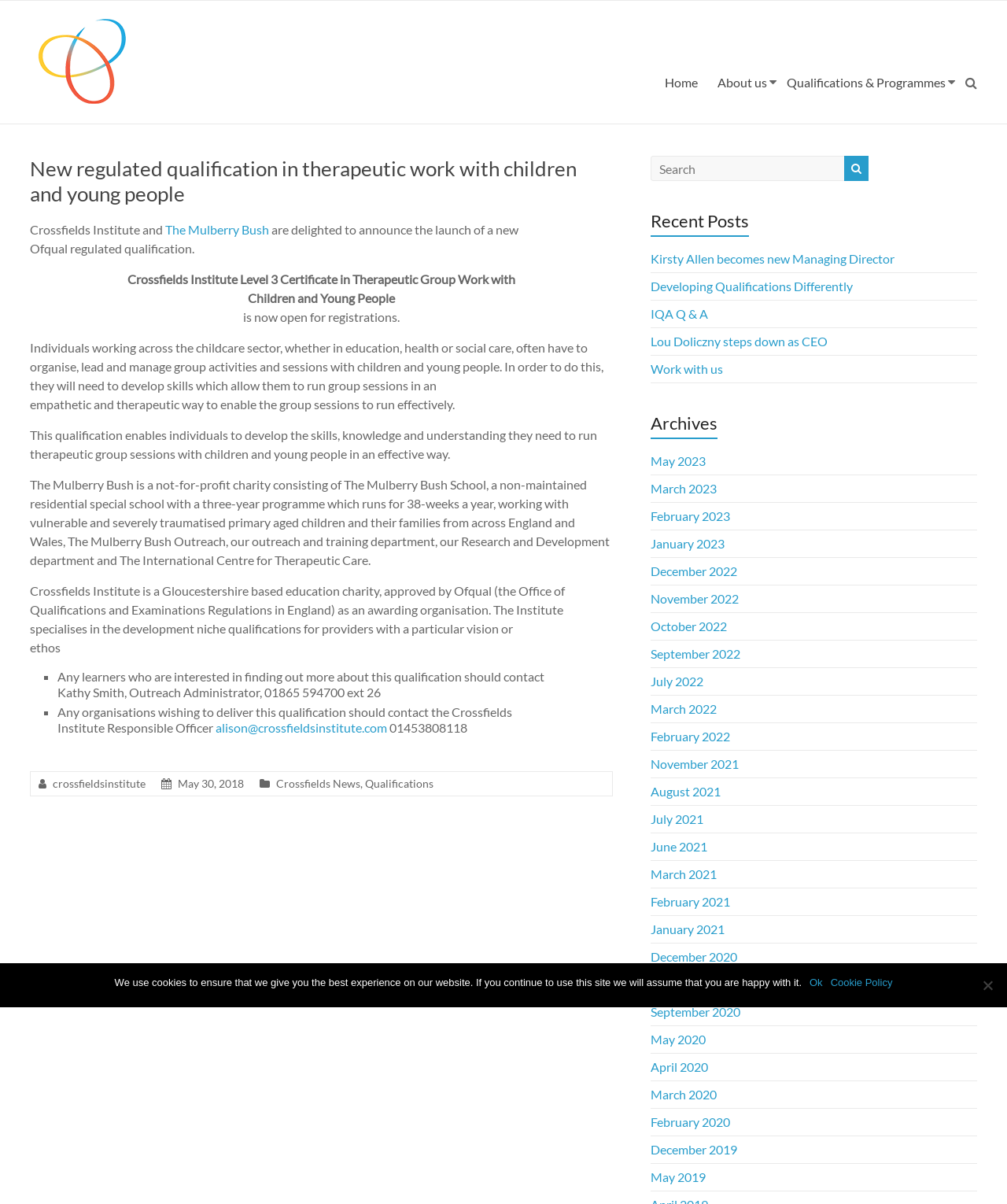Locate the bounding box coordinates of the area you need to click to fulfill this instruction: 'Read the 'New regulated qualification in therapeutic work with children and young people' article'. The coordinates must be in the form of four float numbers ranging from 0 to 1: [left, top, right, bottom].

[0.03, 0.129, 0.609, 0.183]